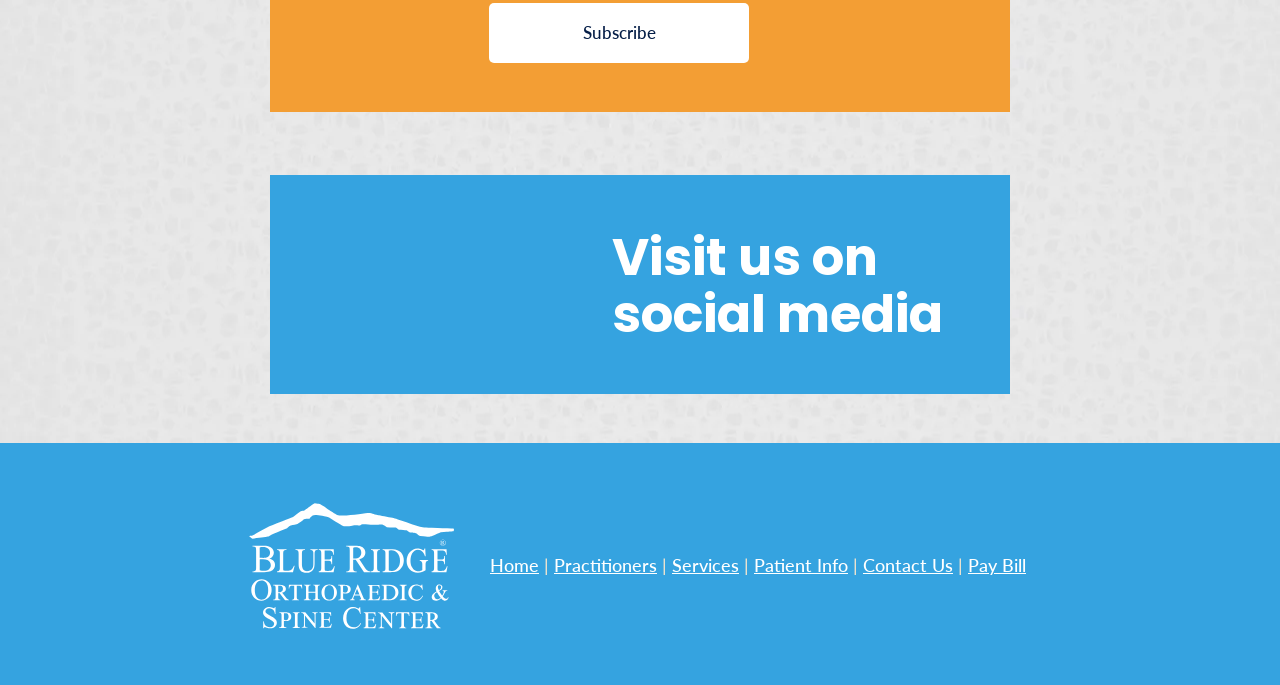Locate the UI element that matches the description Patient Info in the webpage screenshot. Return the bounding box coordinates in the format (top-left x, top-left y, bottom-right x, bottom-right y), with values ranging from 0 to 1.

[0.589, 0.809, 0.662, 0.843]